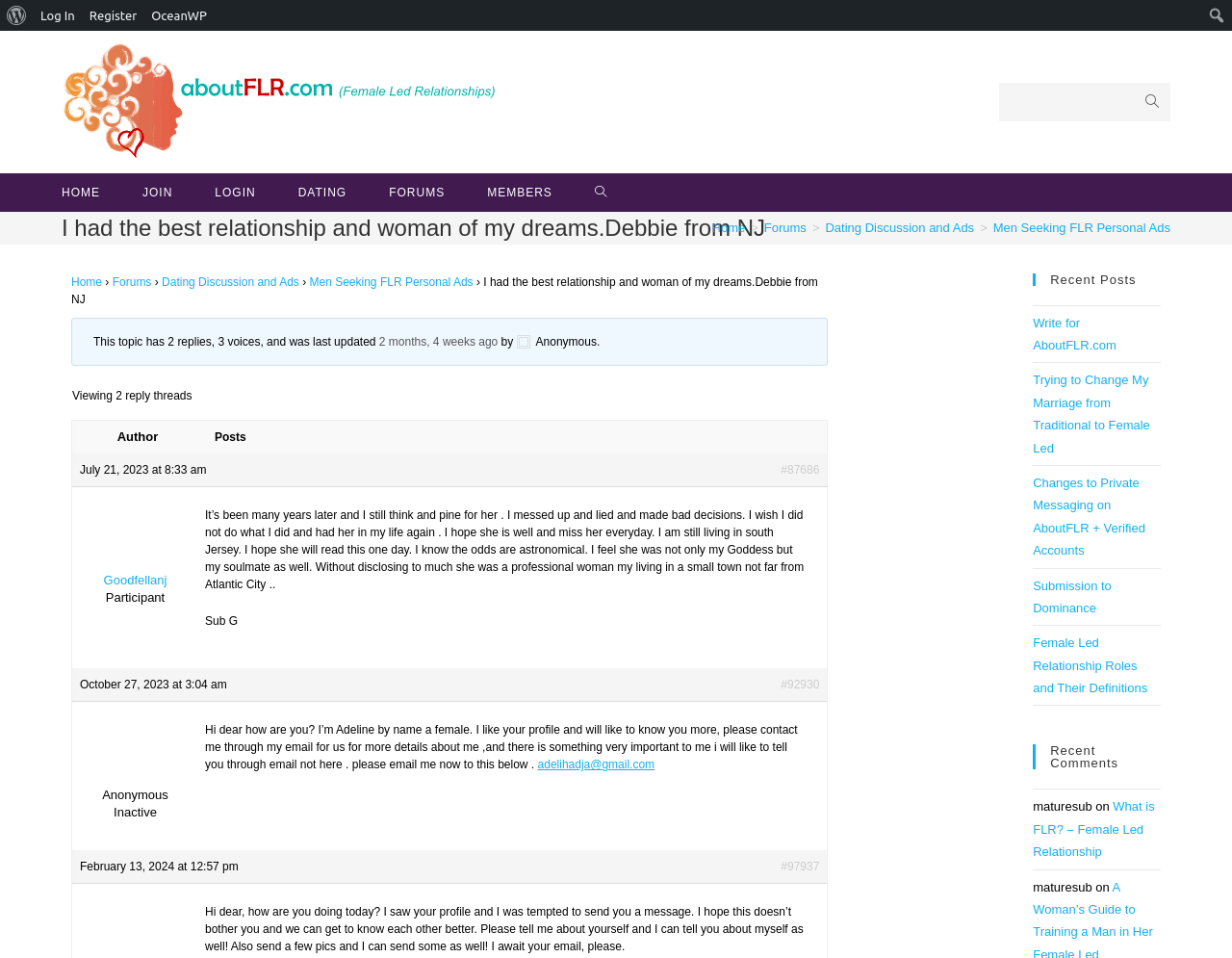Please identify the bounding box coordinates of the element's region that I should click in order to complete the following instruction: "Contact Adeline through email". The bounding box coordinates consist of four float numbers between 0 and 1, i.e., [left, top, right, bottom].

[0.436, 0.791, 0.531, 0.805]